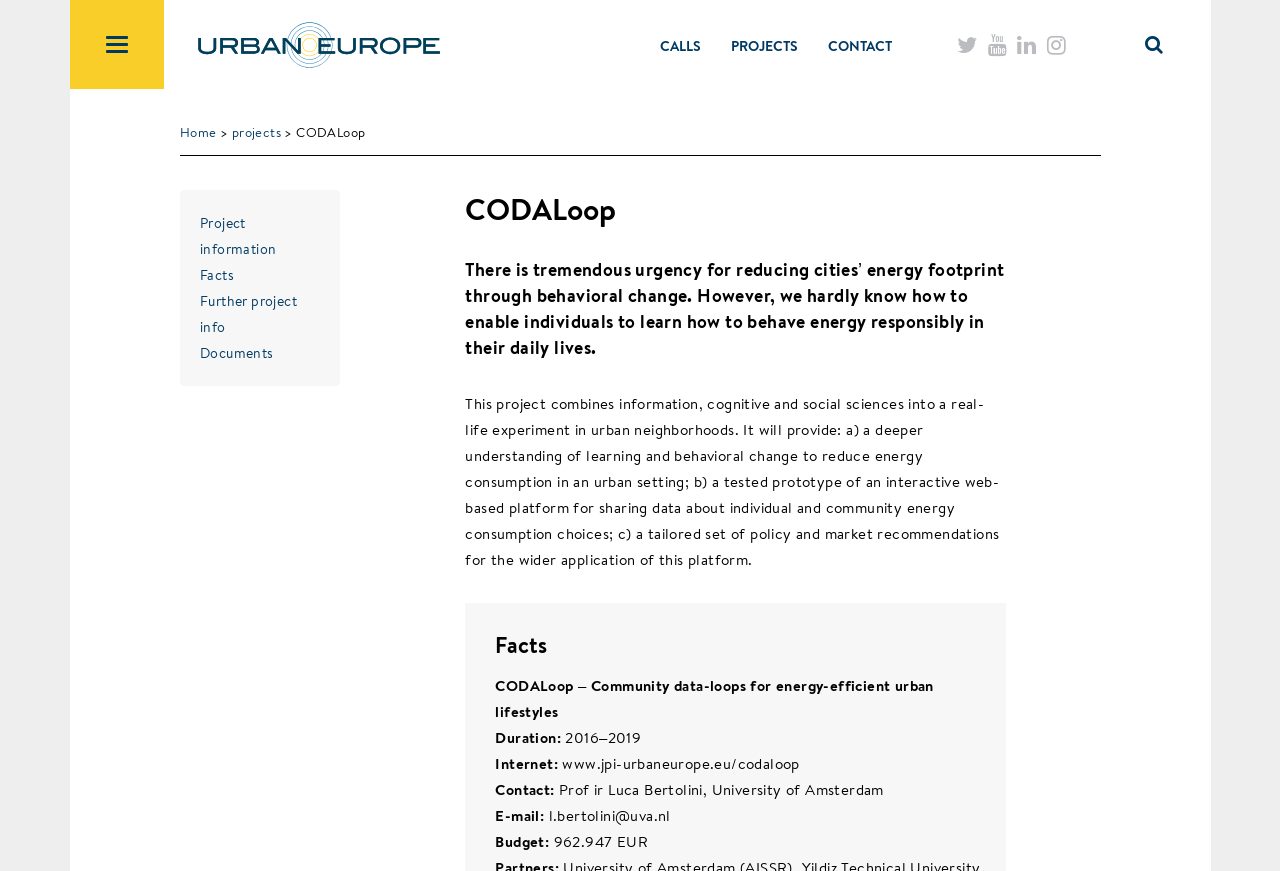What is the budget of the CODALoop project?
Please provide a detailed and thorough answer to the question.

The budget of the CODALoop project can be found in the 'Facts' section of the webpage, where it is stated as 'Budget: 962.947 EUR'.